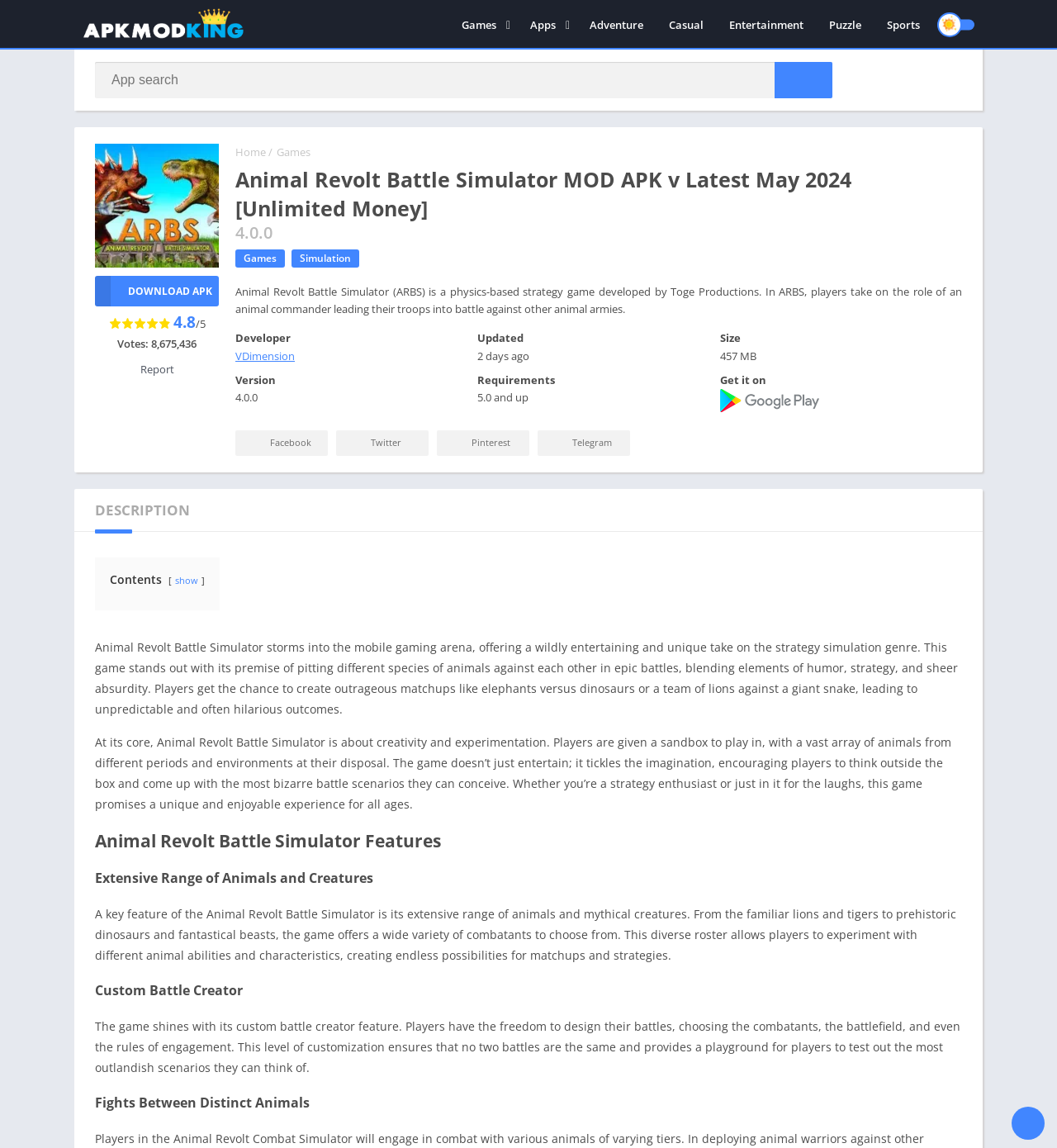What is the genre of the game? Refer to the image and provide a one-word or short phrase answer.

Simulation